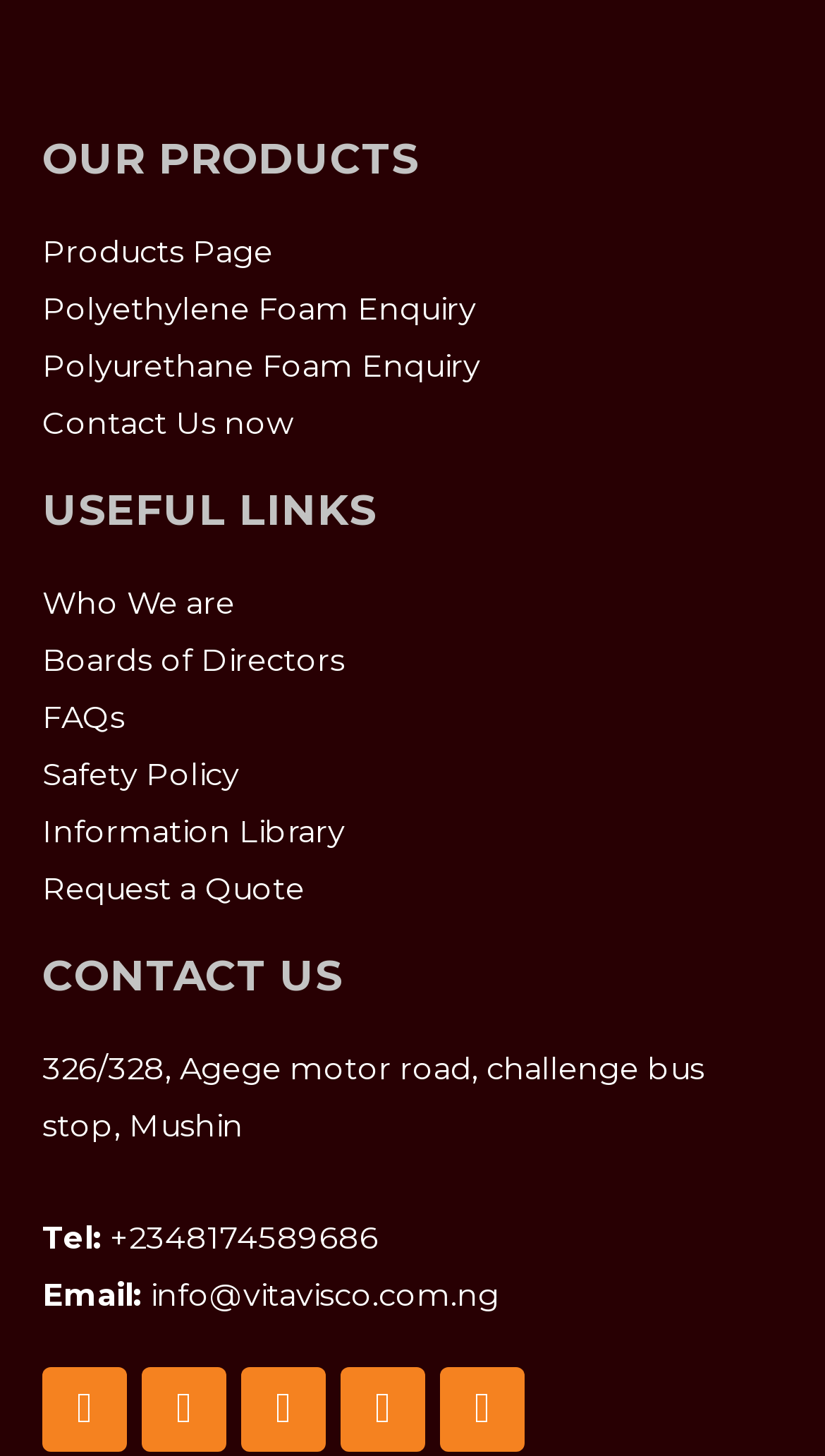Given the description of the UI element: "+2348174589686", predict the bounding box coordinates in the form of [left, top, right, bottom], with each value being a float between 0 and 1.

[0.133, 0.837, 0.459, 0.863]